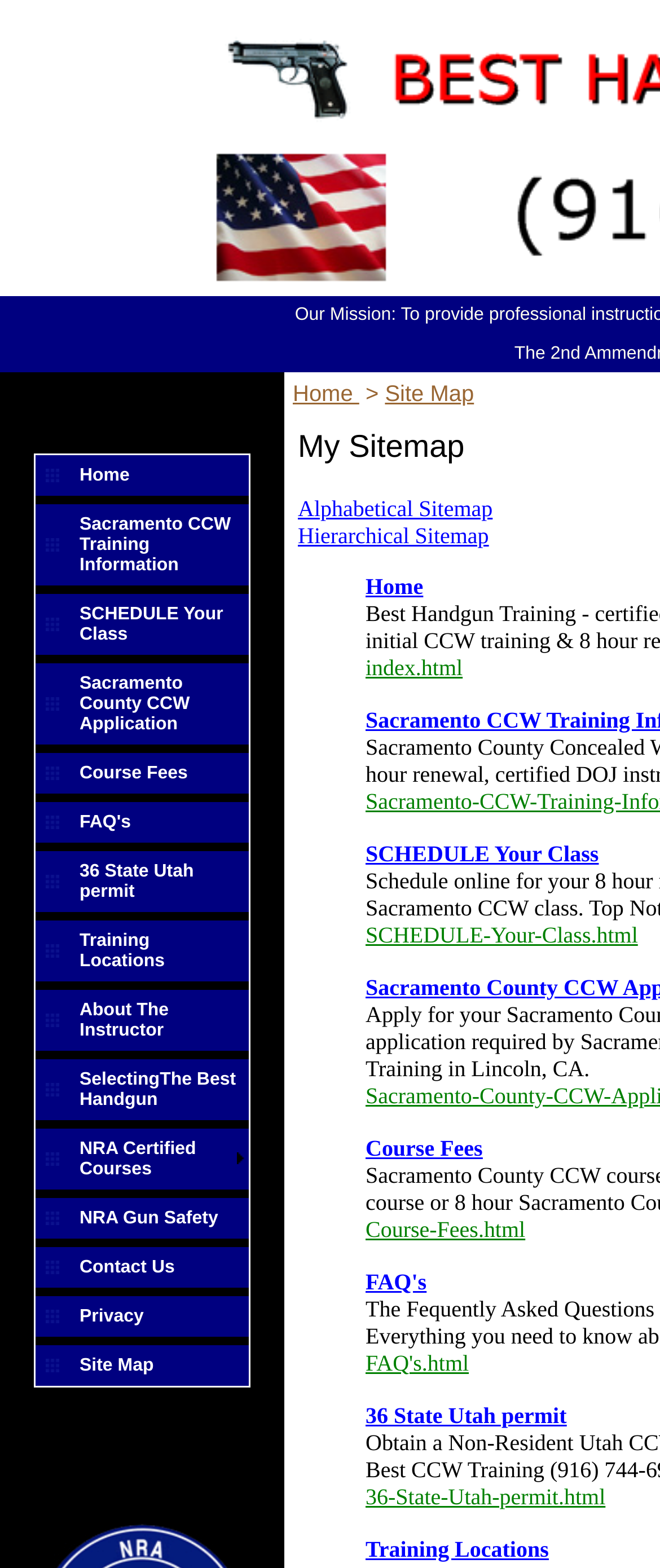Please specify the bounding box coordinates of the clickable region to carry out the following instruction: "Apply for Sacramento County CCW". The coordinates should be four float numbers between 0 and 1, in the format [left, top, right, bottom].

[0.054, 0.423, 0.377, 0.474]